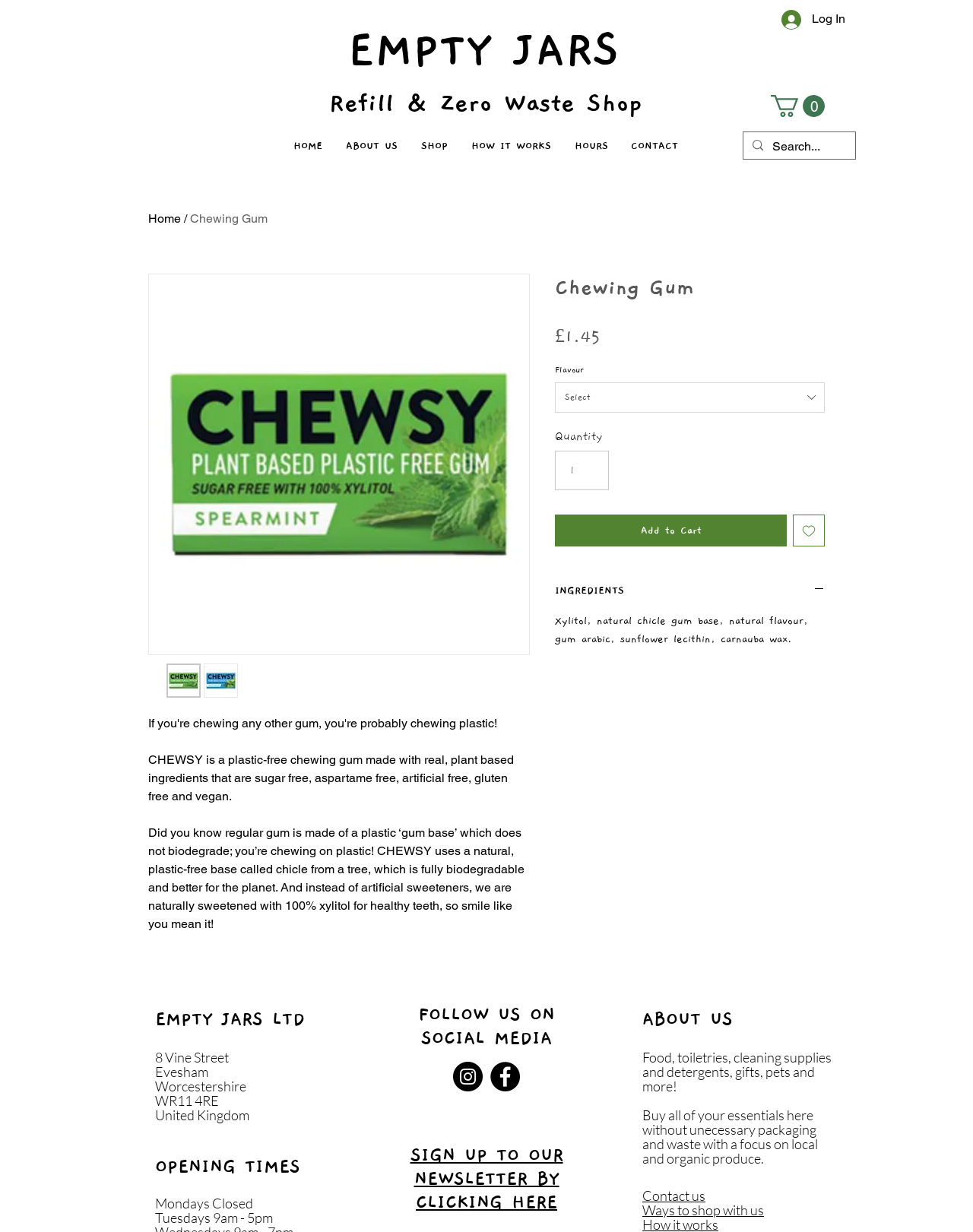Please locate the bounding box coordinates of the region I need to click to follow this instruction: "Log in to your account".

[0.792, 0.004, 0.88, 0.027]